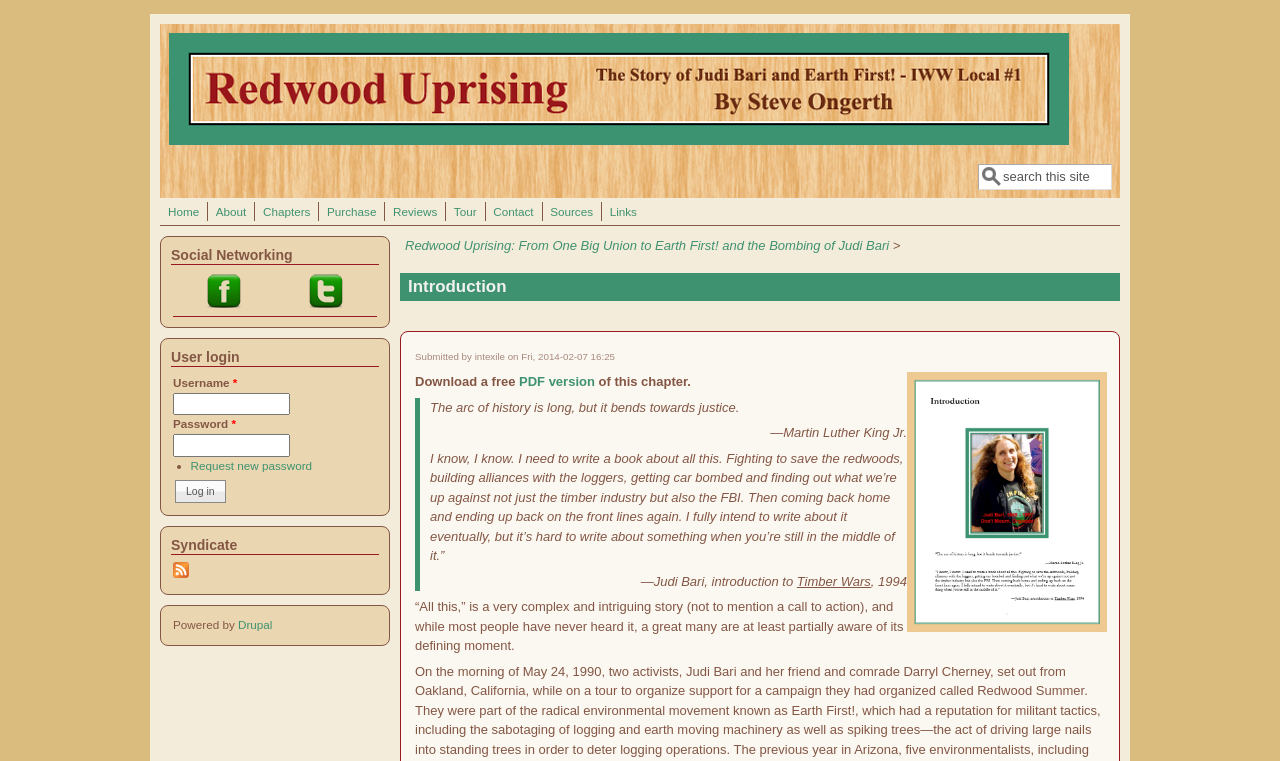Using the element description Request new password, predict the bounding box coordinates for the UI element. Provide the coordinates in (top-left x, top-left y, bottom-right x, bottom-right y) format with values ranging from 0 to 1.

[0.149, 0.603, 0.244, 0.62]